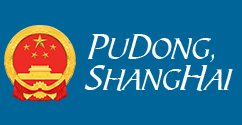Describe every aspect of the image in detail.

The image features a vibrant logo representing PuDong, a significant area in Shanghai, China. The emblem is surrounded by a rich blue background, which enhances the visual appeal. At the center, prominently displayed, are the words "PuDong, SHANGHAI" in an elegant and bold font. Beneath the text, a stylized depiction of the Chinese national emblem, featuring the five stars and a silhouette of the Tiananmen Gate, adds a patriotic touch, symbolizing the region's connection to China's national identity. This graphic effectively captures the essence of PuDong as a modern and prosperous cosmopolitan hub, reflecting its importance in the global context.